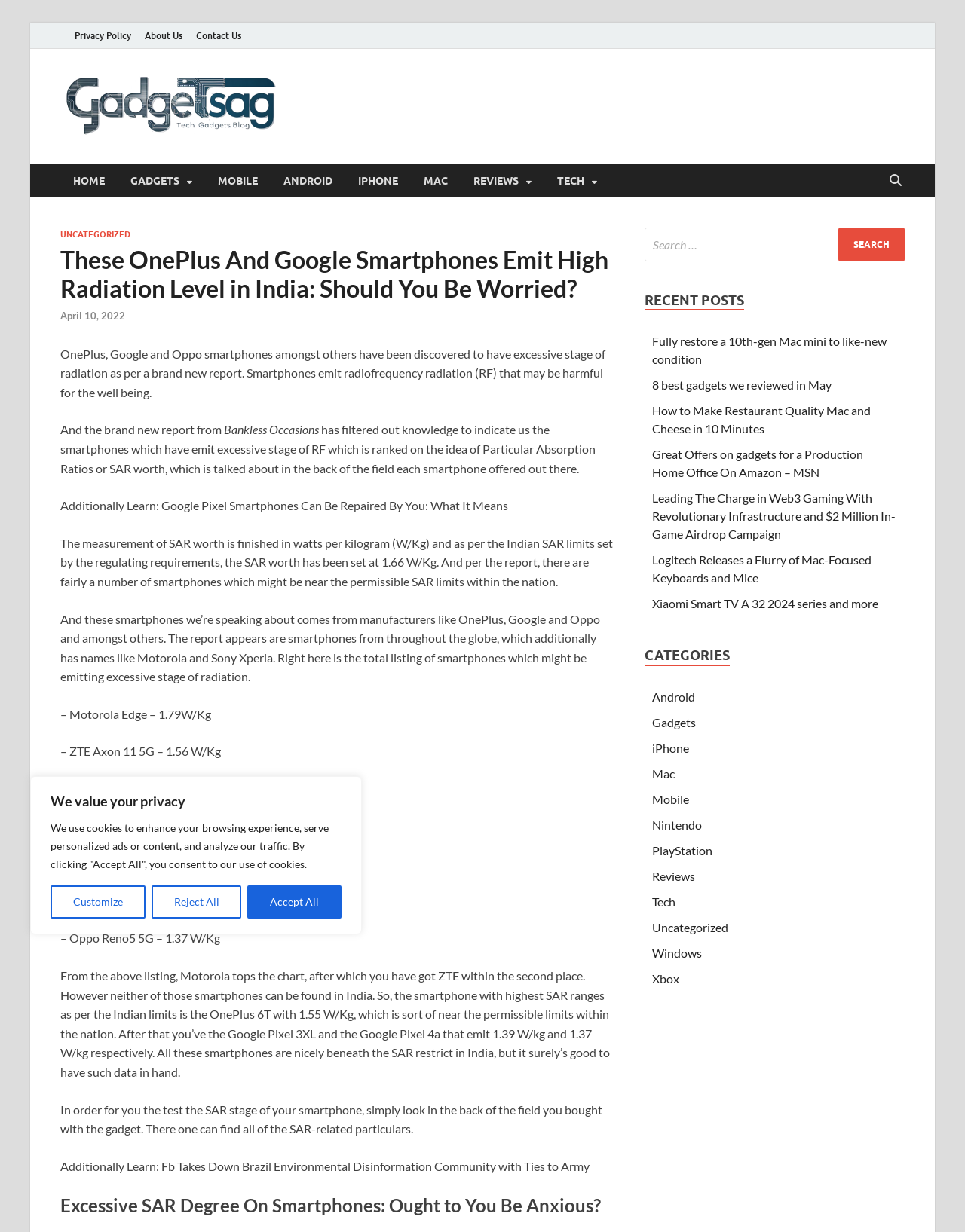Provide your answer in a single word or phrase: 
What is the purpose of the search bar on the webpage?

To search for articles